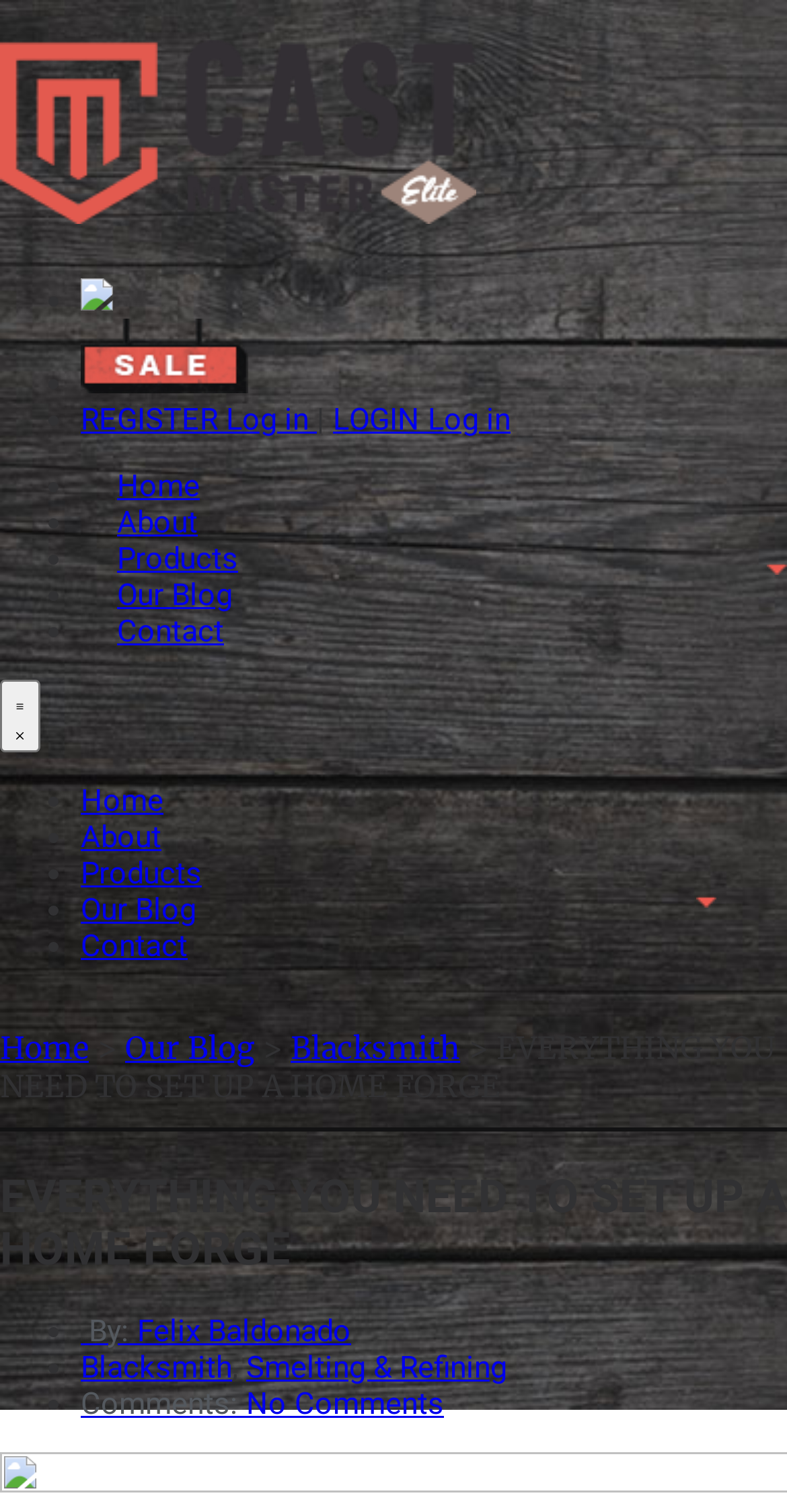Based on the element description LOGIN Log in, identify the bounding box coordinates for the UI element. The coordinates should be in the format (top-left x, top-left y, bottom-right x, bottom-right y) and within the 0 to 1 range.

[0.423, 0.266, 0.649, 0.29]